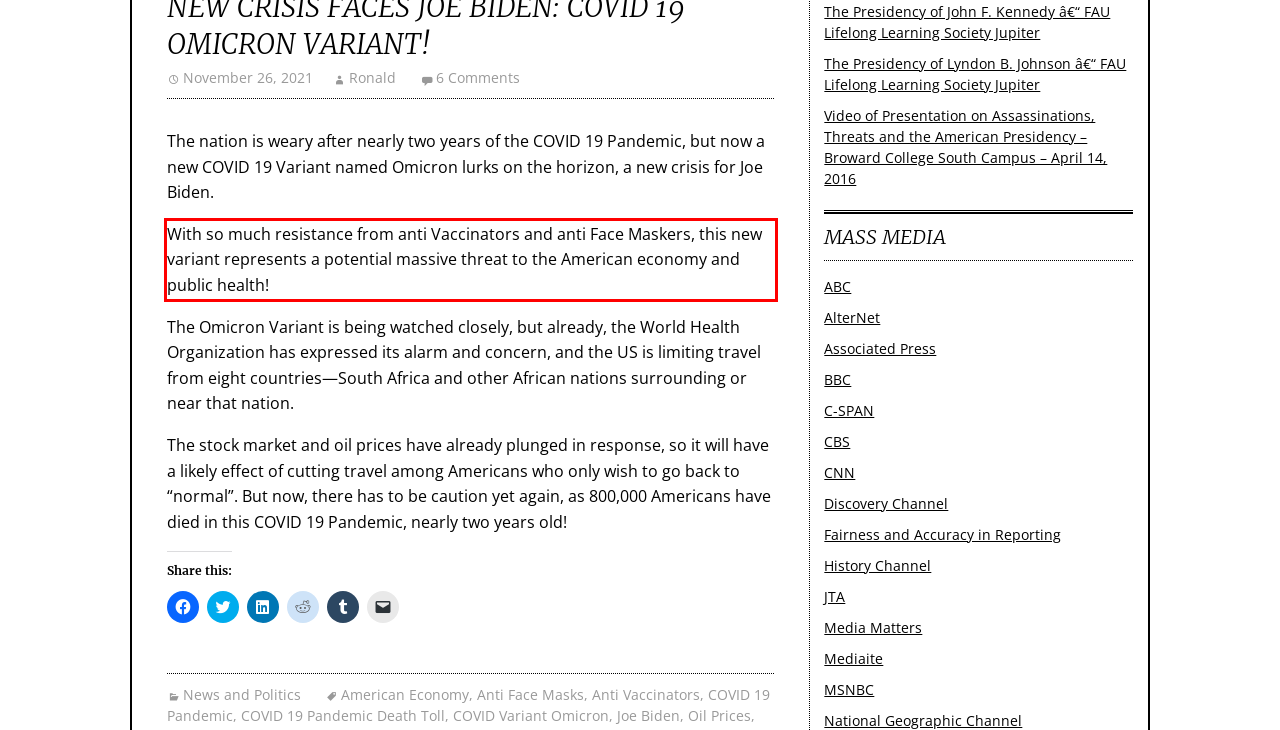Examine the webpage screenshot and use OCR to obtain the text inside the red bounding box.

With so much resistance from anti Vaccinators and anti Face Maskers, this new variant represents a potential massive threat to the American economy and public health!